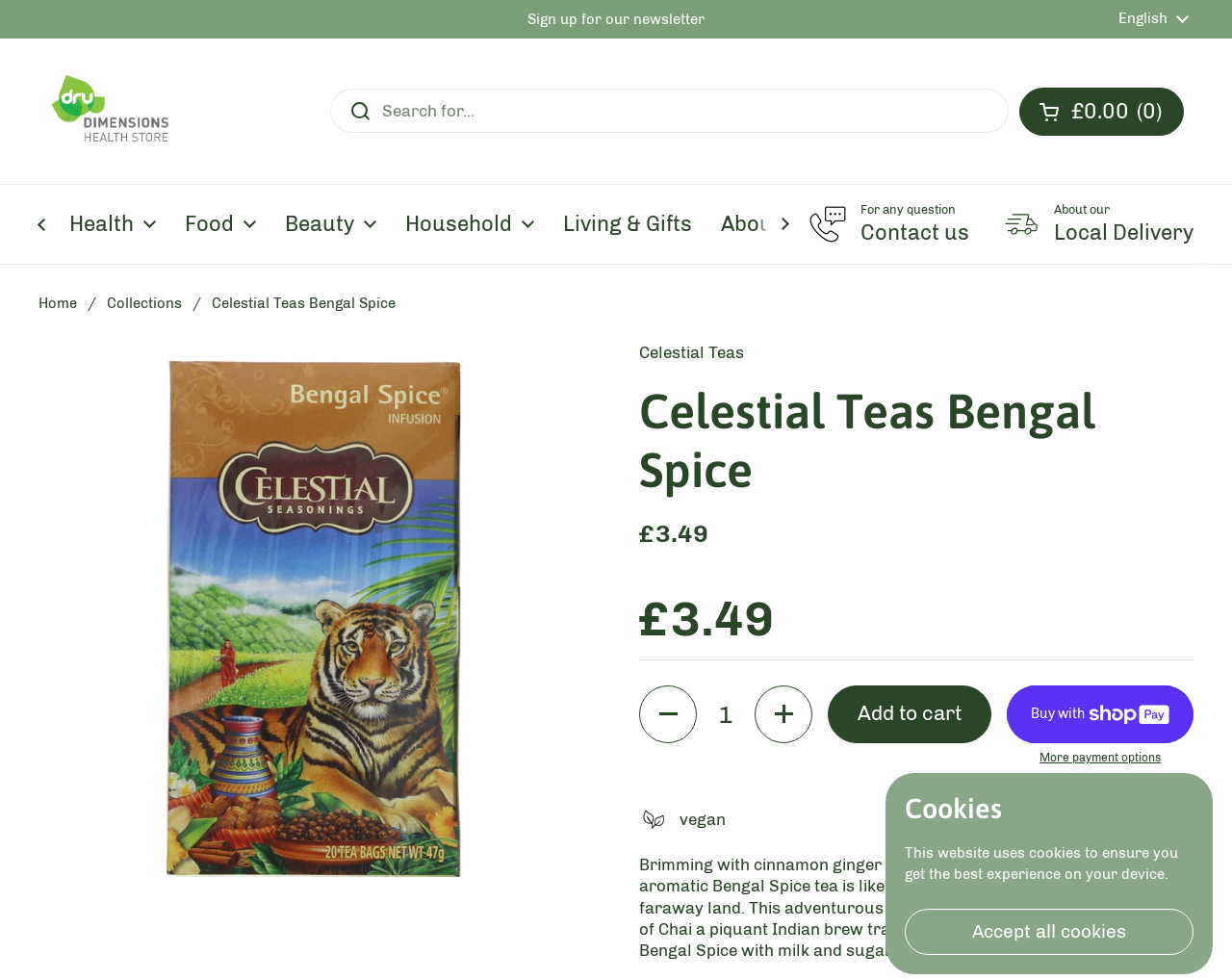Identify the bounding box coordinates for the element that needs to be clicked to fulfill this instruction: "Click on the 'PLUMX METRICS' link". Provide the coordinates in the format of four float numbers between 0 and 1: [left, top, right, bottom].

None